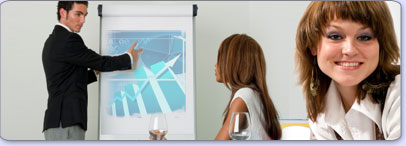What is the atmosphere in the room?
Use the information from the screenshot to give a comprehensive response to the question.

The atmosphere in the room appears to be focused and collaborative, which is evident from the attentive listening of the two women and the man's presentation, suggesting an educational or training context.